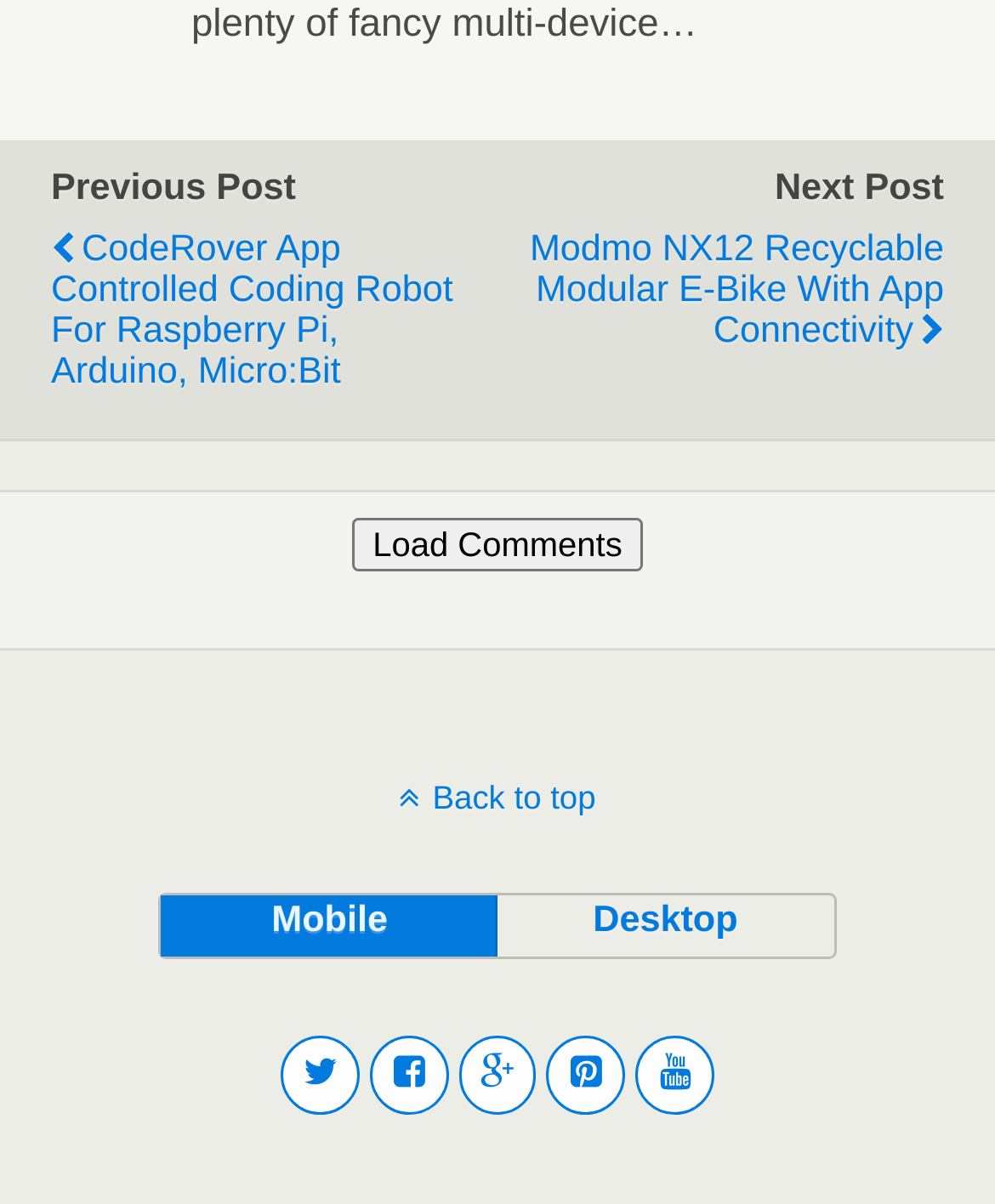Bounding box coordinates must be specified in the format (top-left x, top-left y, bottom-right x, bottom-right y). All values should be floating point numbers between 0 and 1. What are the bounding box coordinates of the UI element described as: desktop

[0.497, 0.701, 0.837, 0.751]